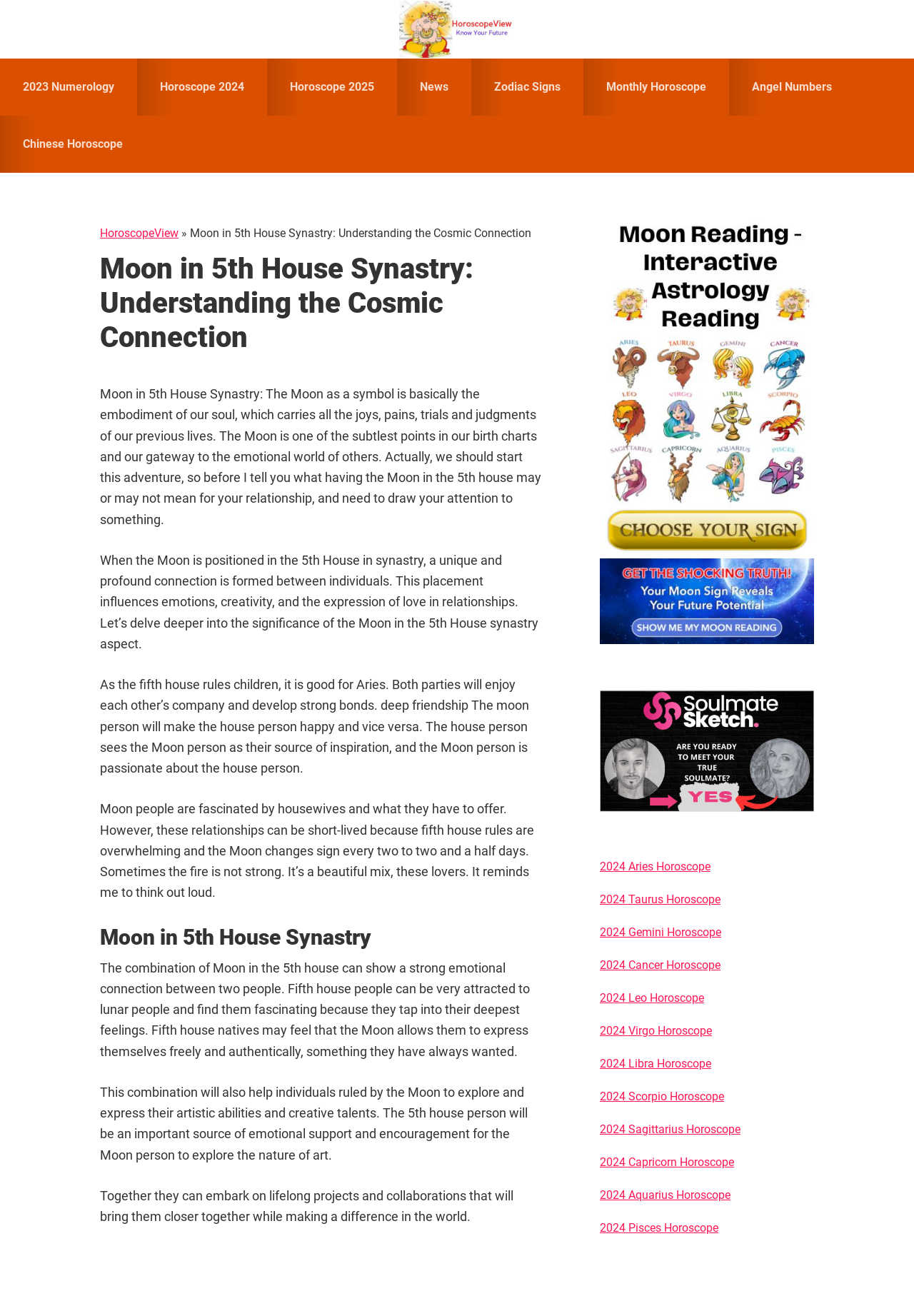Determine the main headline of the webpage and provide its text.

Moon in 5th House Synastry: Understanding the Cosmic Connection